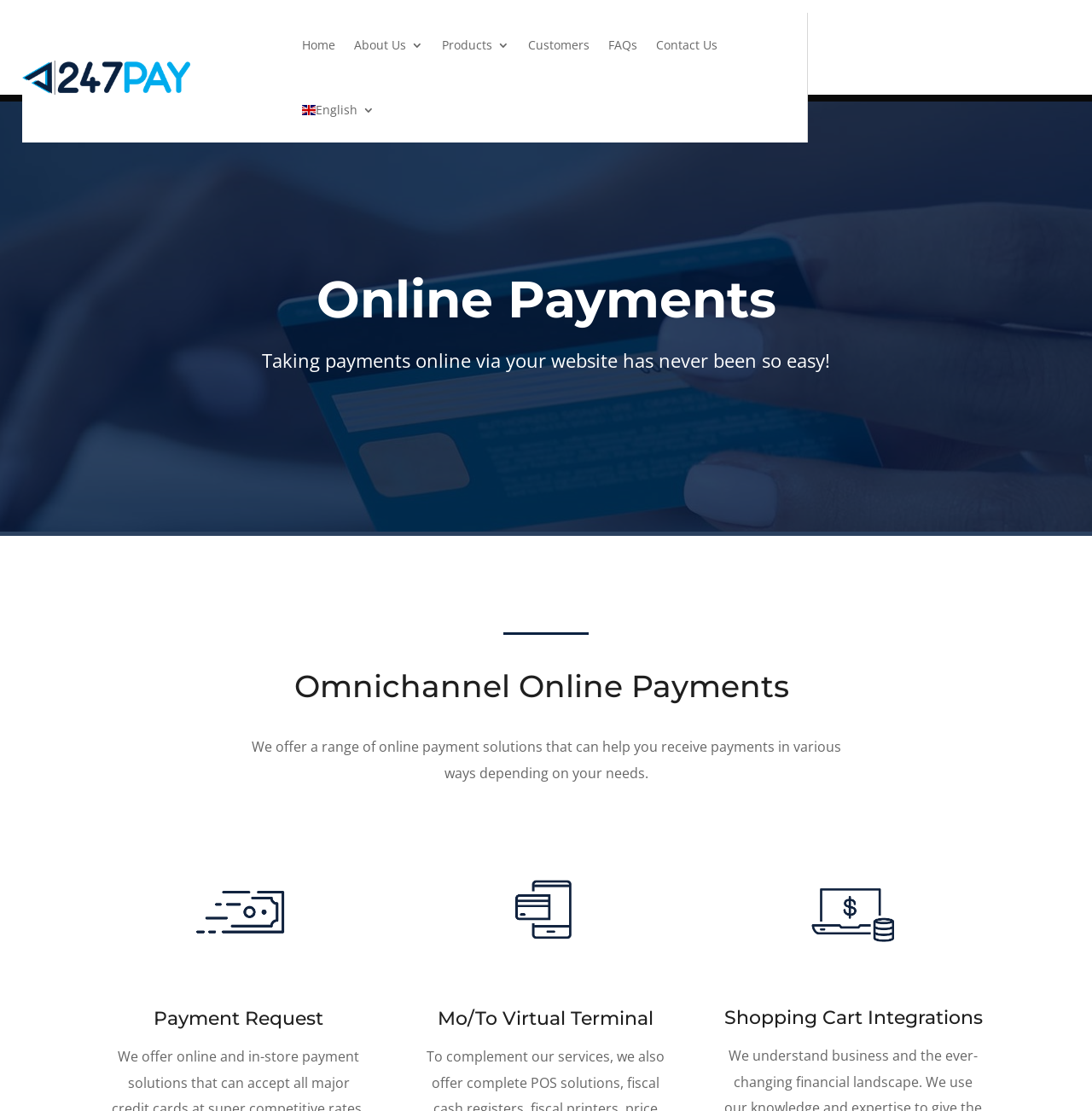Bounding box coordinates are specified in the format (top-left x, top-left y, bottom-right x, bottom-right y). All values are floating point numbers bounded between 0 and 1. Please provide the bounding box coordinate of the region this sentence describes: Contact Us

[0.601, 0.011, 0.657, 0.07]